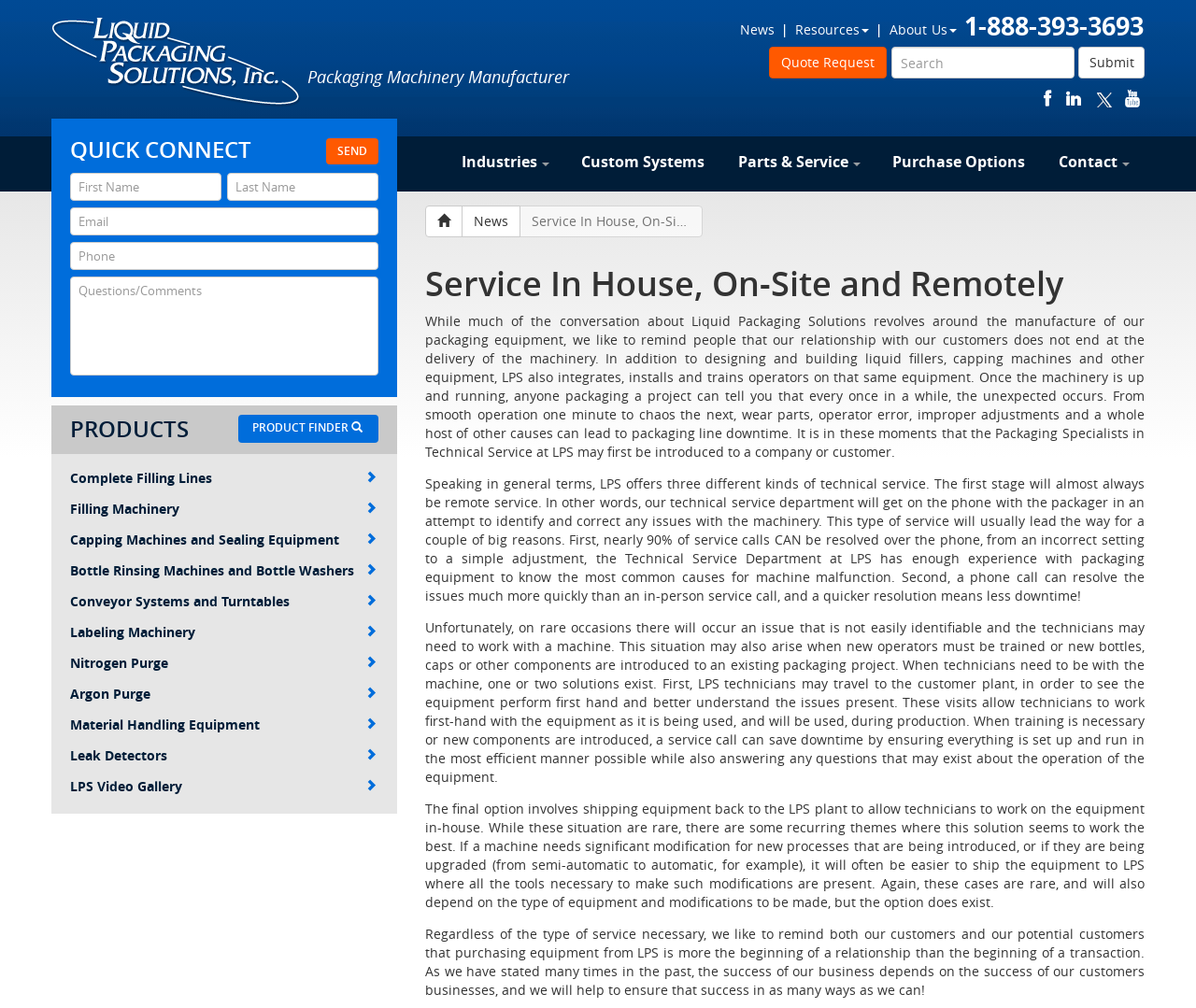Determine the bounding box coordinates for the area that should be clicked to carry out the following instruction: "Search for something".

[0.745, 0.046, 0.898, 0.078]